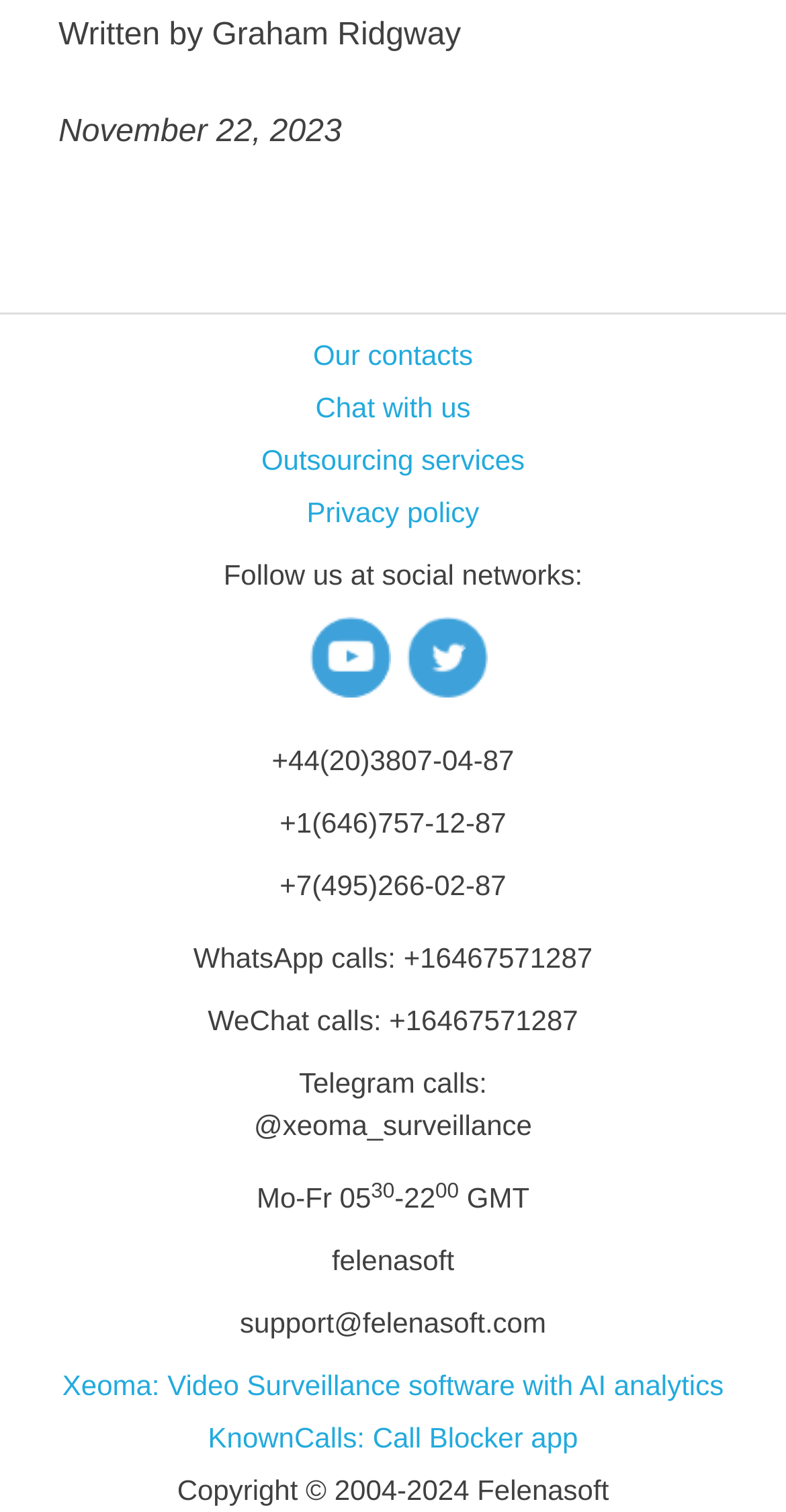What is the company name mentioned on the webpage?
Utilize the image to construct a detailed and well-explained answer.

The company name 'Felenasoft' is mentioned on the webpage, along with a link to the company's support email address 'support@felenasoft.com'.